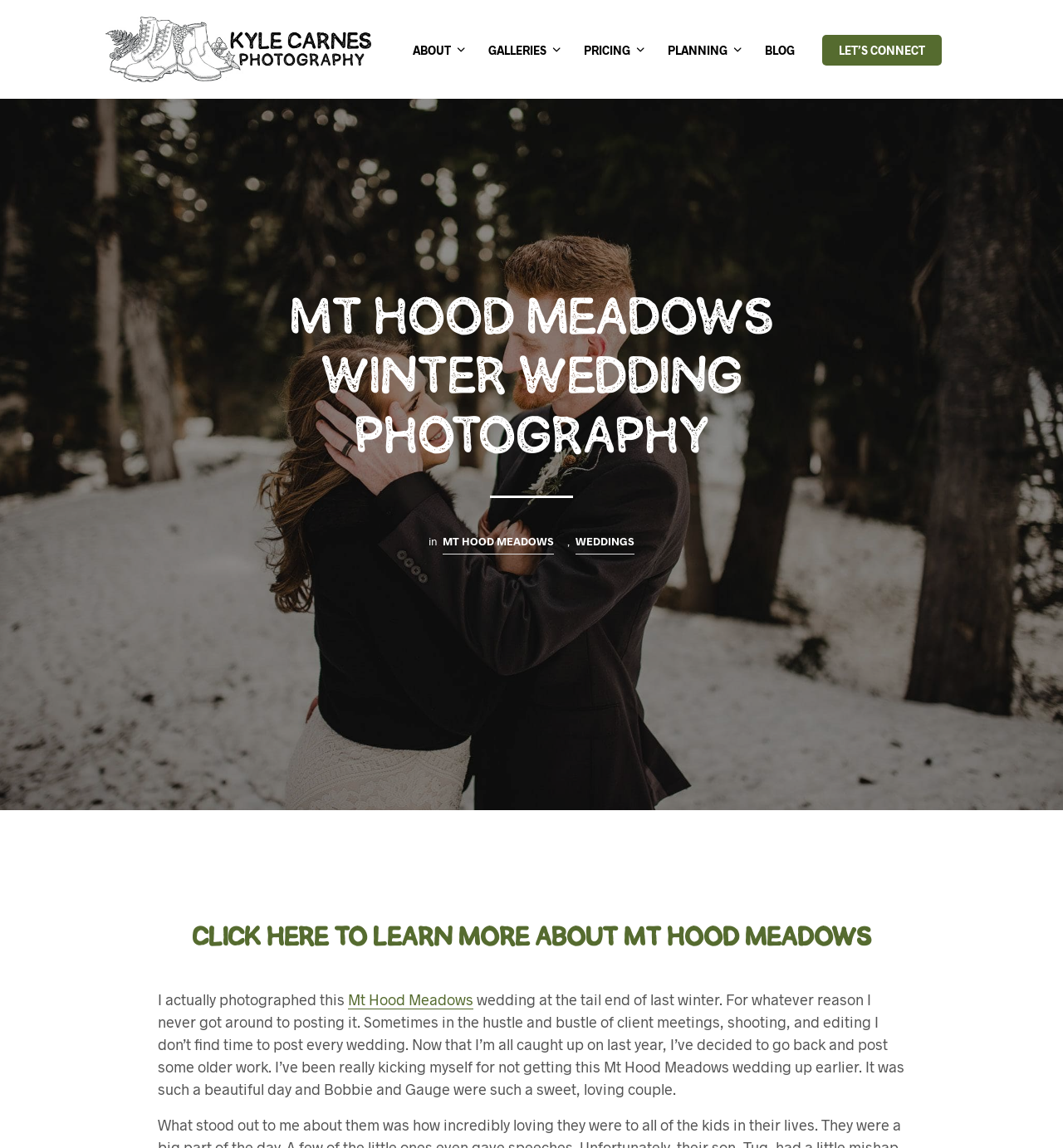What is the season of the wedding?
Please respond to the question with a detailed and informative answer.

The webpage has a heading 'Mt Hood Meadows Winter Wedding Photography' which explicitly mentions that the wedding was in the winter season.